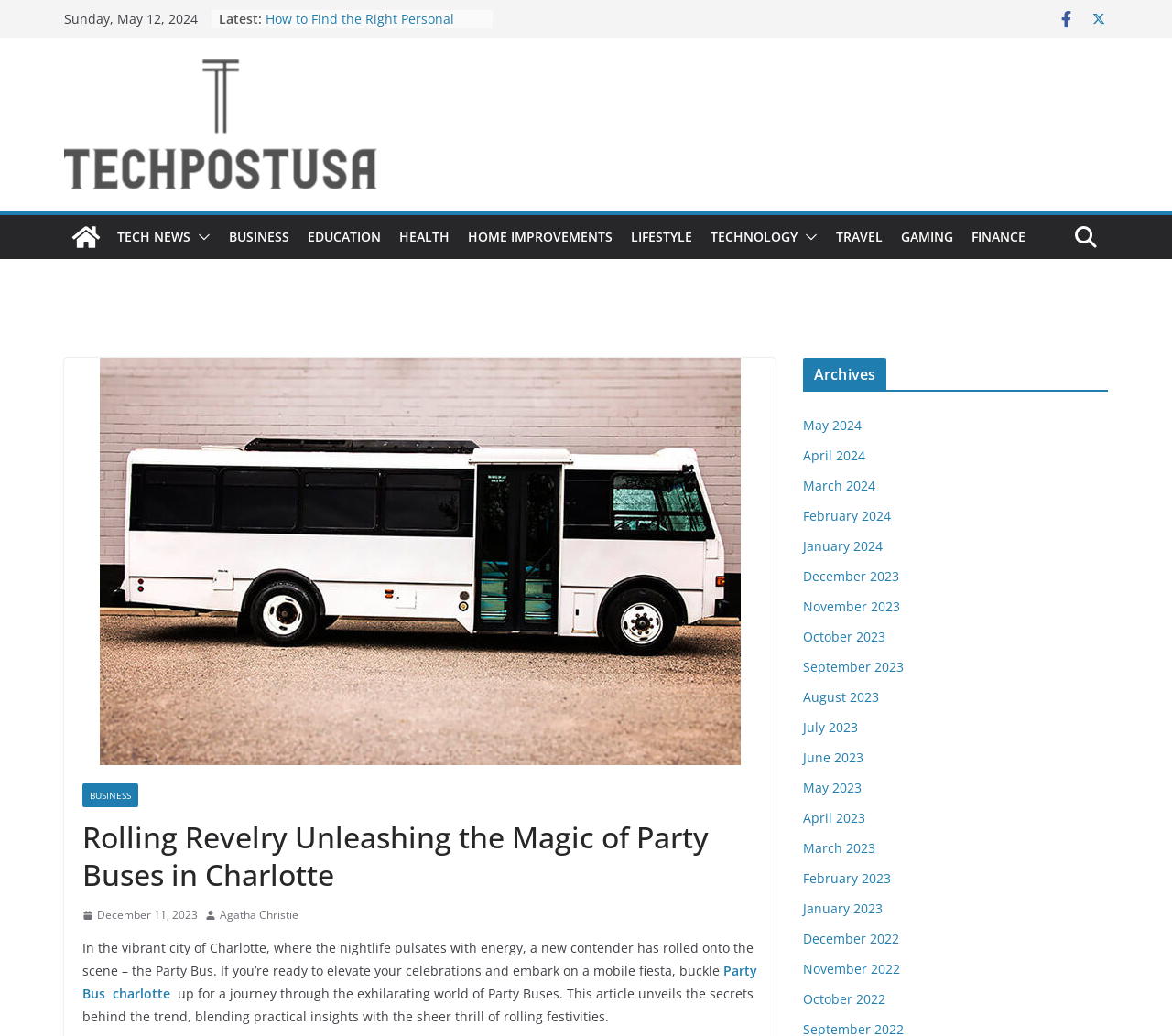Using the element description provided, determine the bounding box coordinates in the format (top-left x, top-left y, bottom-right x, bottom-right y). Ensure that all values are floating point numbers between 0 and 1. Element description: Education

[0.262, 0.216, 0.325, 0.241]